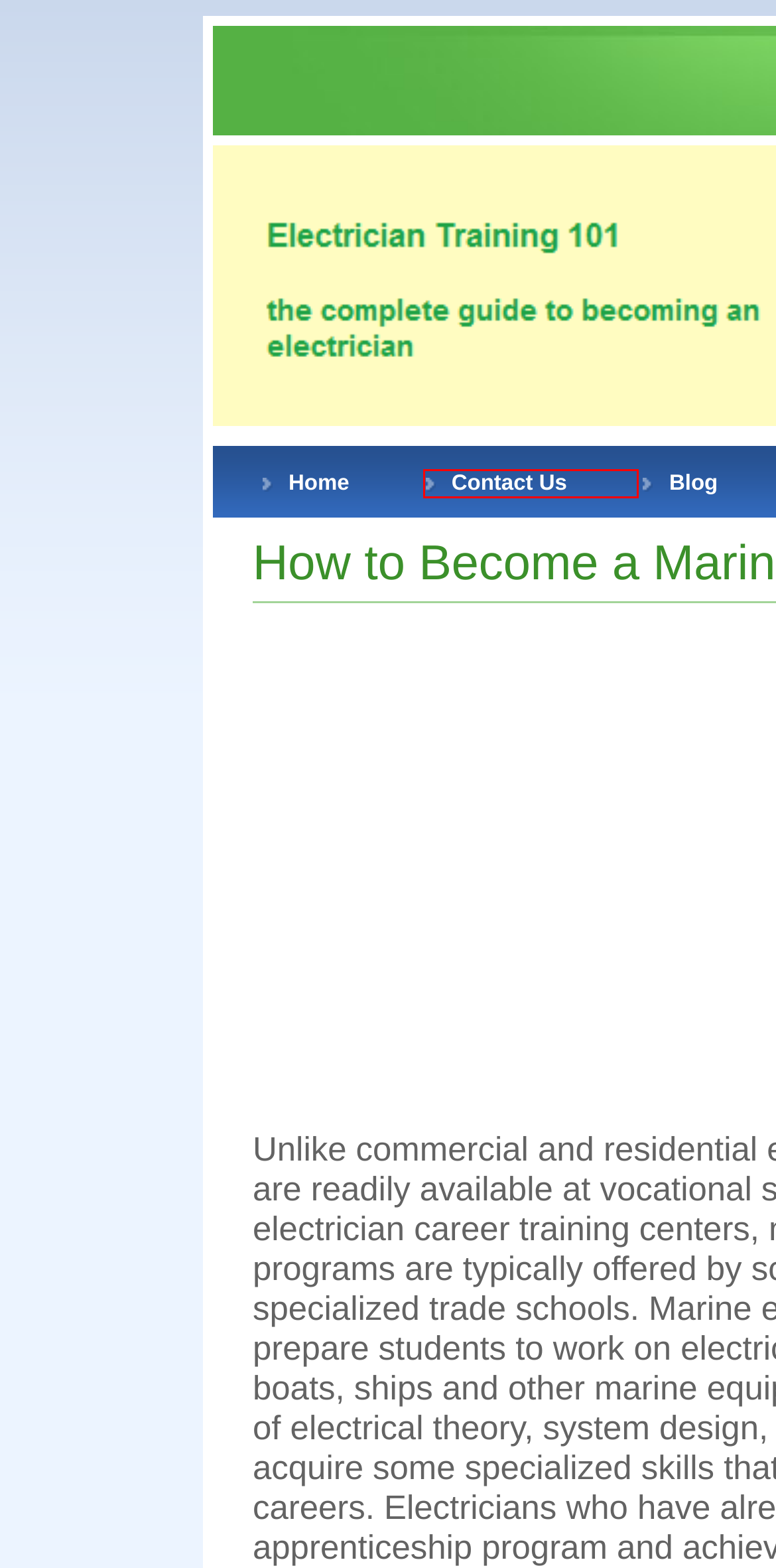Look at the screenshot of a webpage with a red bounding box and select the webpage description that best corresponds to the new page after clicking the element in the red box. Here are the options:
A. Commercial Electrician Training and Apprenticeships
B. Maintenance Electrician vs. Construction Electricians
C. Electrician Resume Example
D. Electrician Jobs and Careers
E. Electrician Training 101 | Information on Courses and Training
F. Electrician Certification
G. Contact Us
H. What is a Journeyman Electrician: Job Description

G